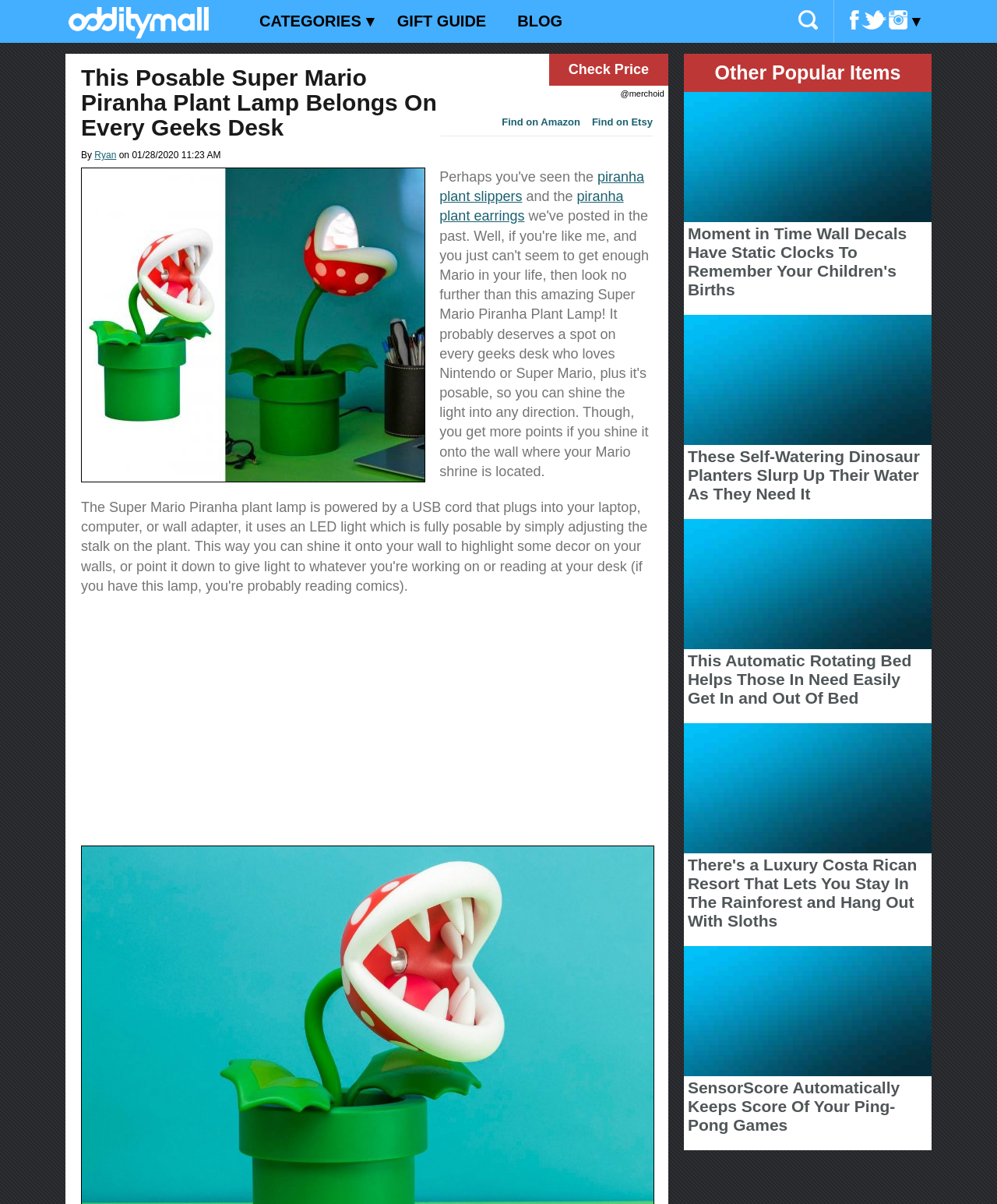Give an extensive and precise description of the webpage.

This webpage is about a posable Super Mario Piranha Plant lamp, with a focus on its unique design and features. At the top of the page, there is a navigation bar with links to various categories, including "Gift Guide", "Blog", and "Search Odditymall". Below the navigation bar, there is a heading that reads "This Posable Super Mario Piranha Plant Lamp Belongs On Every Geek's Desk". 

To the right of the heading, there is a link to the author, Ryan, and a timestamp indicating when the article was posted. Further down, there is a large image of the lamp, which takes up most of the width of the page. Below the image, there are links to purchase the lamp on Amazon or Etsy, as well as a mention of the merchant, @merchoid.

The article then mentions piranha plant slippers and earrings, which were previously posted on the site. Below this, there is an advertisement iframe. 

On the right side of the page, there is a section titled "Other Popular Items", which features several links to other articles, each with a heading and an image. These articles include Moment in Time Wall Decals, Self-Watering Dinosaur Planters, an Automatic Rotating Bed, a Luxury Costa Rican Resort, and SensorScore, a device that keeps score of ping-pong games. Each of these sections has a heading, a link to the article, and an image.